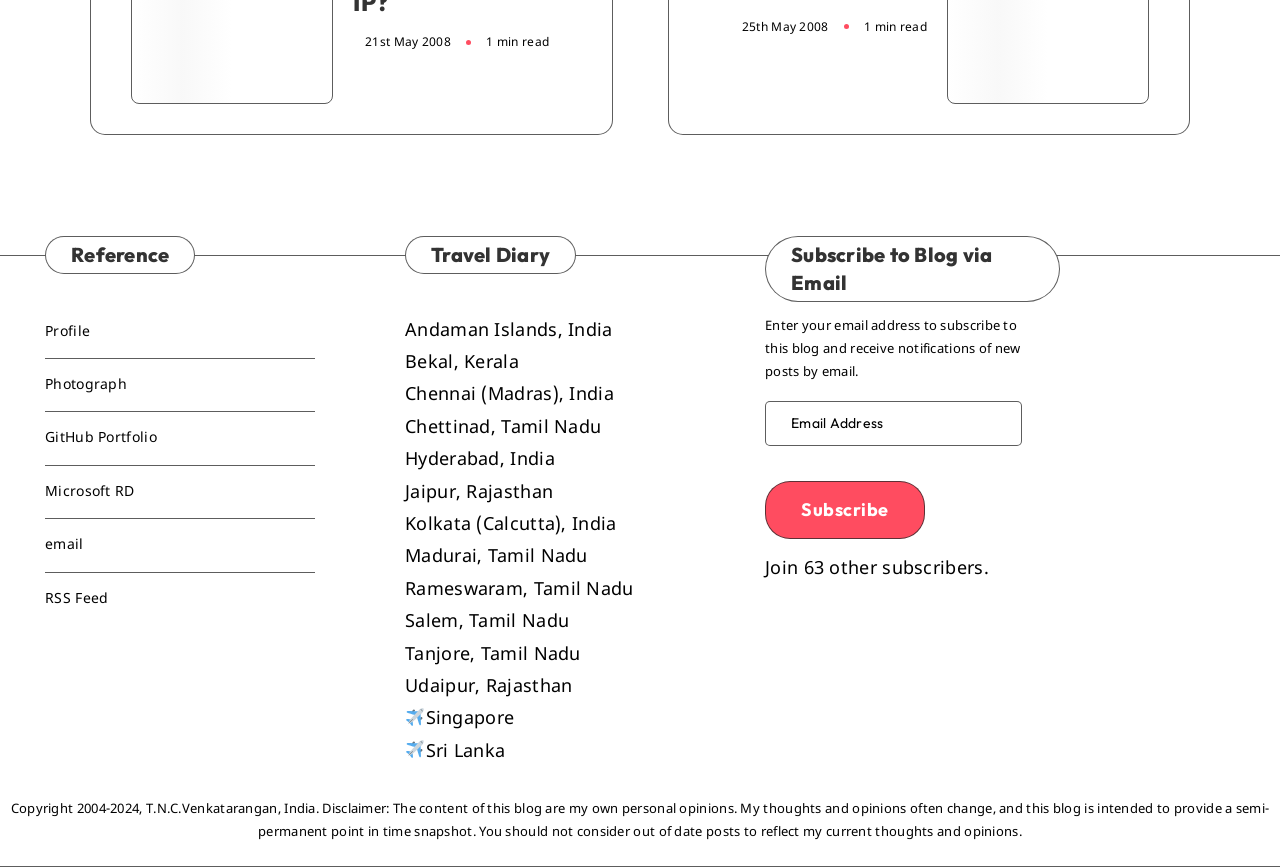Refer to the image and provide an in-depth answer to the question: 
What is the date of the first post?

I found the date by looking at the first post's timestamp, which is '21st May 2008'.